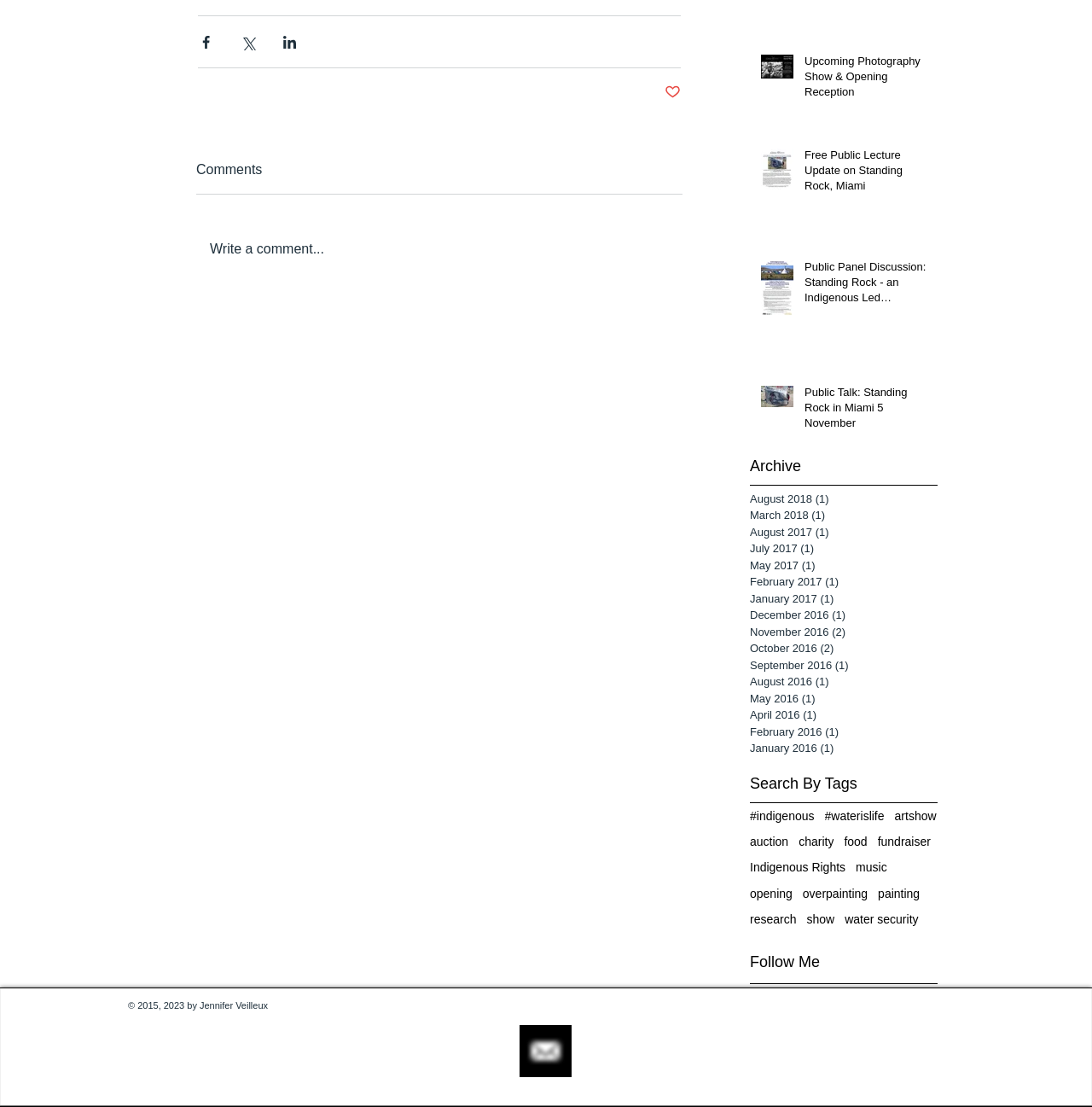Using the given description, provide the bounding box coordinates formatted as (top-left x, top-left y, bottom-right x, bottom-right y), with all values being floating point numbers between 0 and 1. Description: water security

[0.774, 0.823, 0.841, 0.837]